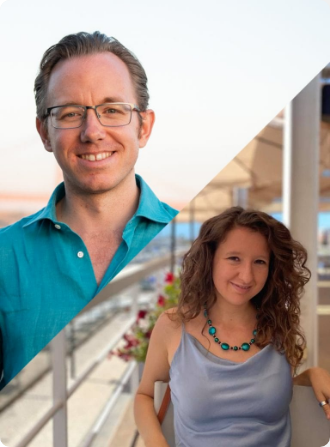Refer to the image and provide an in-depth answer to the question: 
What is Daria wearing around her neck?

Daria appears equally engaging with a natural smile, wearing a stylish outfit complemented by a beaded necklace, which adds a touch of elegance to her look.